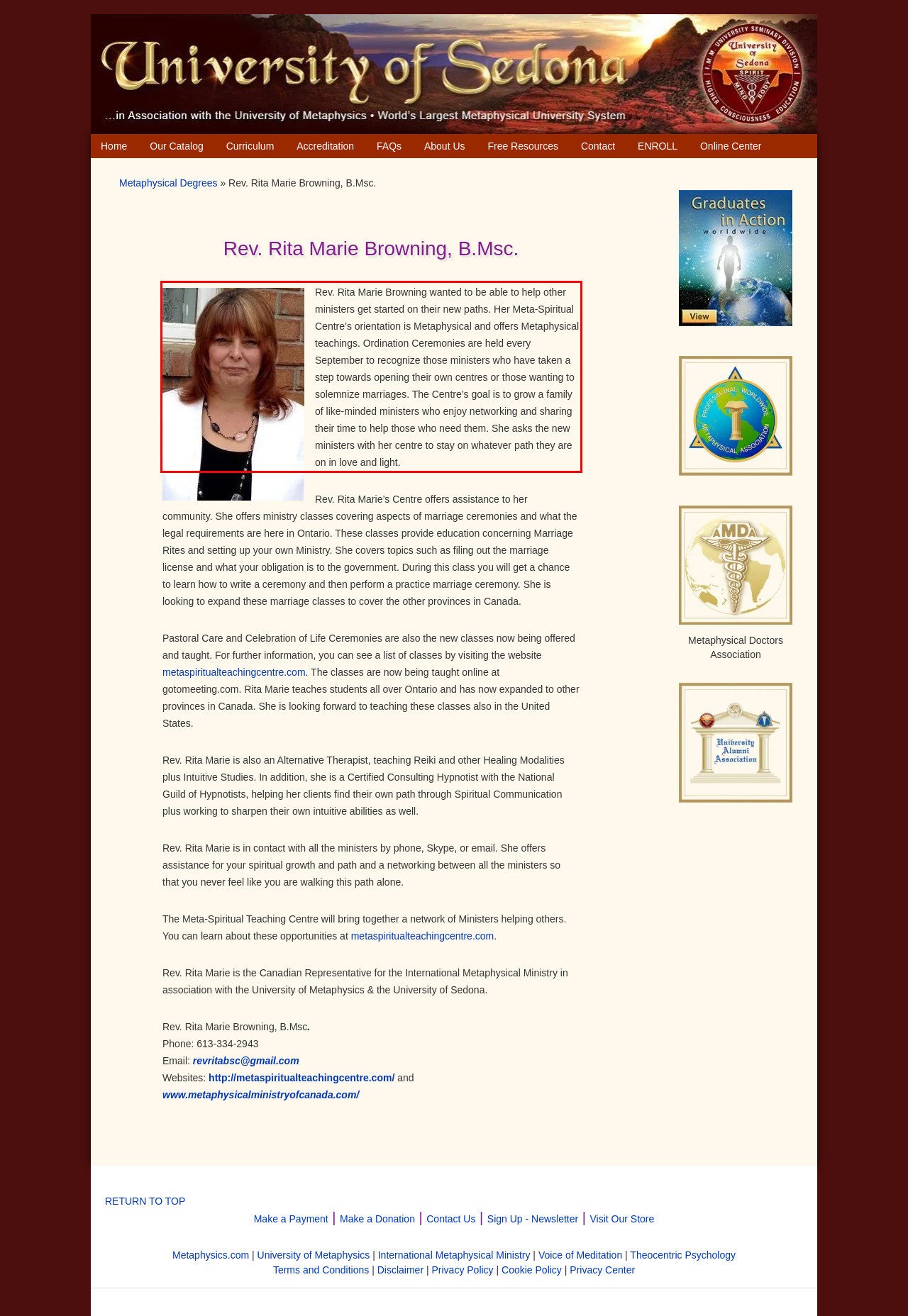Please perform OCR on the UI element surrounded by the red bounding box in the given webpage screenshot and extract its text content.

Rev. Rita Marie Browning wanted to be able to help other ministers get started on their new paths. Her Meta-Spiritual Centre’s orientation is Metaphysical and offers Metaphysical teachings. Ordination Ceremonies are held every September to recognize those ministers who have taken a step towards opening their own centres or those wanting to solemnize marriages. The Centre’s goal is to grow a family of like-minded ministers who enjoy networking and sharing their time to help those who need them. She asks the new ministers with her centre to stay on whatever path they are on in love and light.